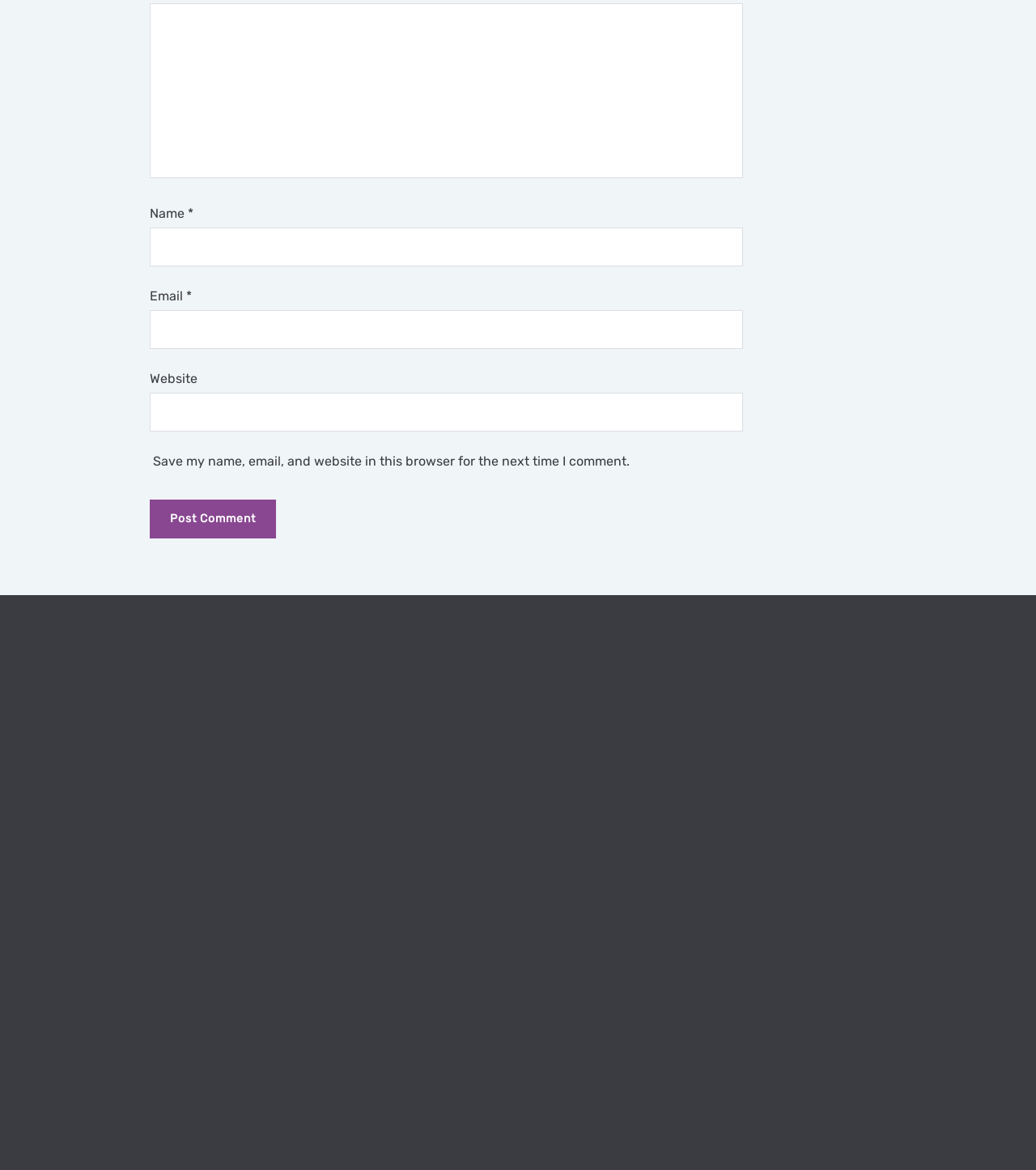What is the hospital's specialty?
From the details in the image, answer the question comprehensively.

The webpage describes Annai Arul Hospital as a 'multispecialty hospital of 100 bed capacity', indicating that it provides a wide range of medical specialties and services.